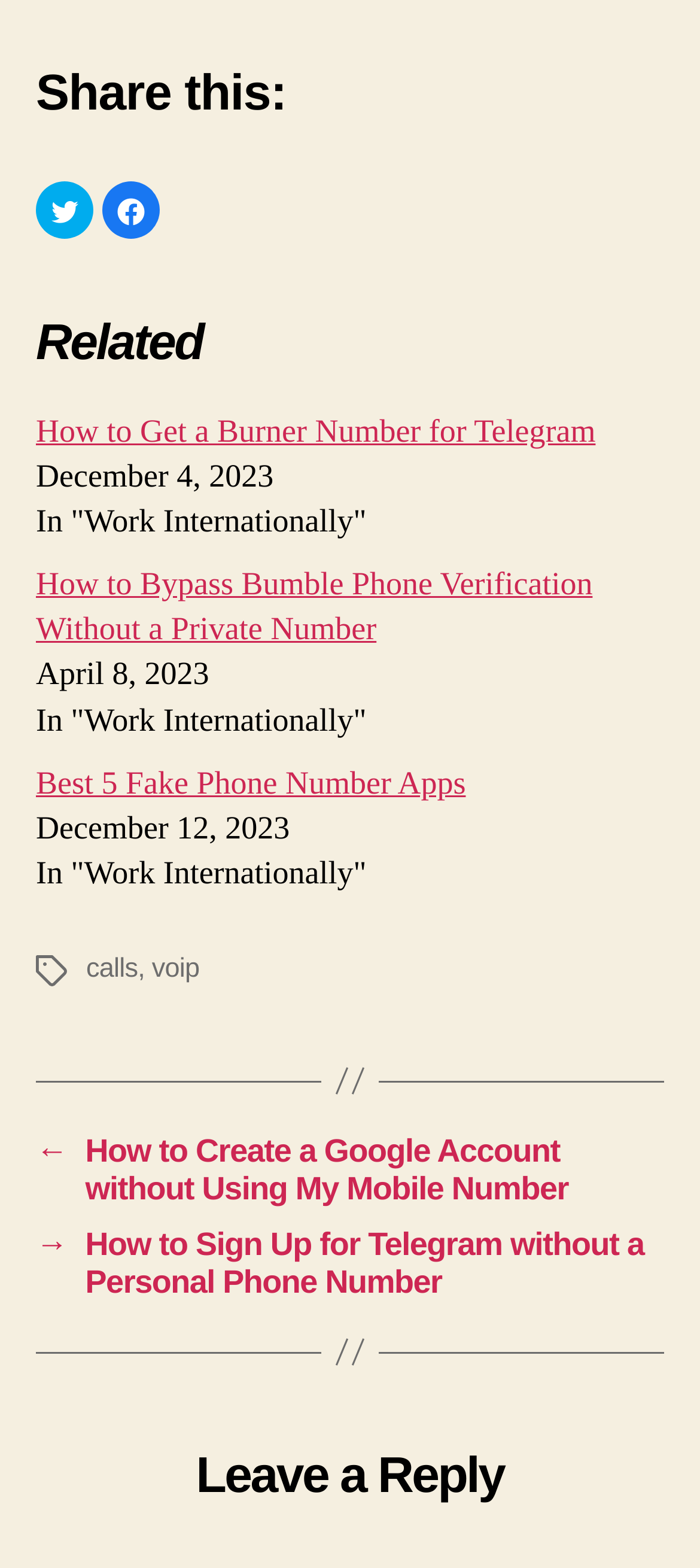Locate the bounding box coordinates of the area you need to click to fulfill this instruction: 'Read 'How to Get a Burner Number for Telegram''. The coordinates must be in the form of four float numbers ranging from 0 to 1: [left, top, right, bottom].

[0.051, 0.263, 0.851, 0.286]